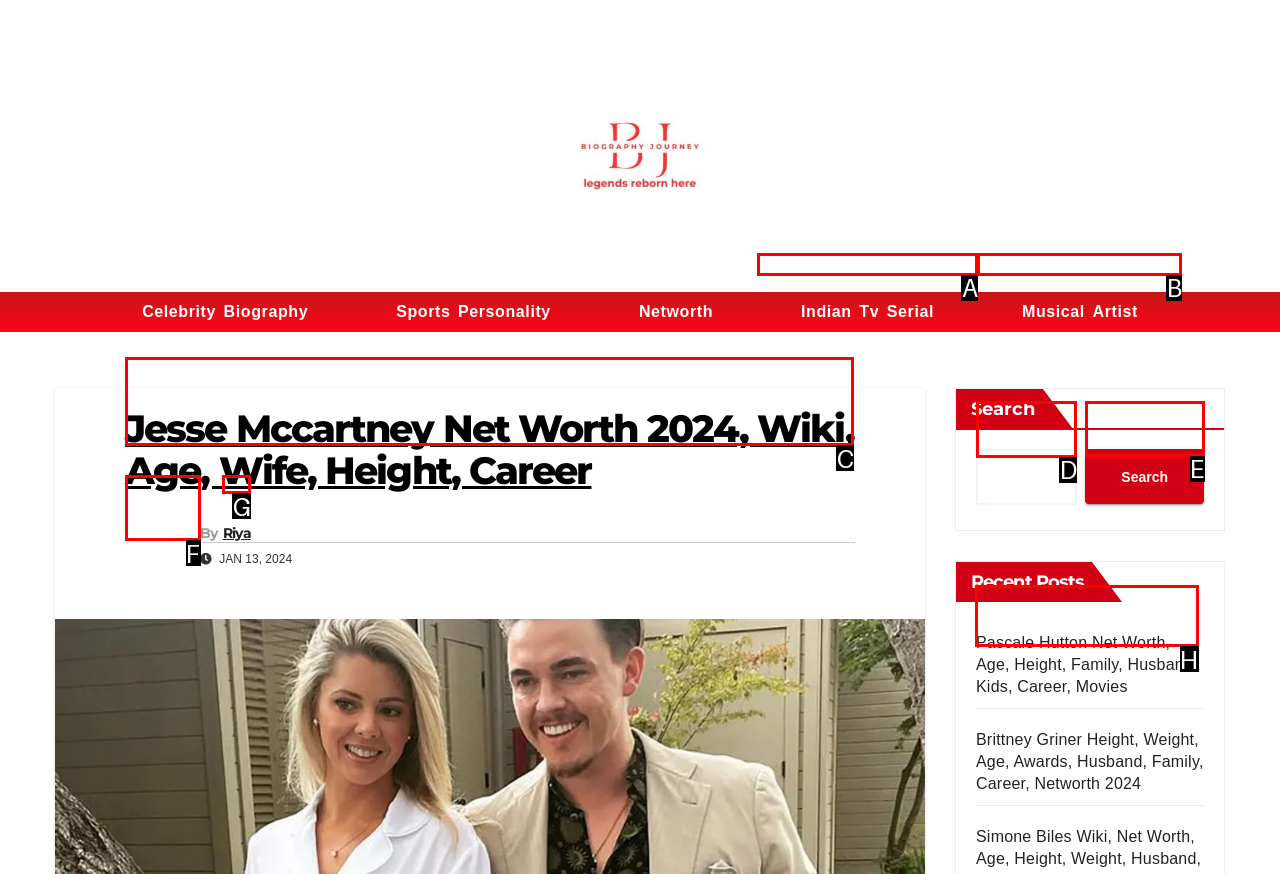Identify which lettered option completes the task: Read about Pascale Hutton Net Worth. Provide the letter of the correct choice.

H